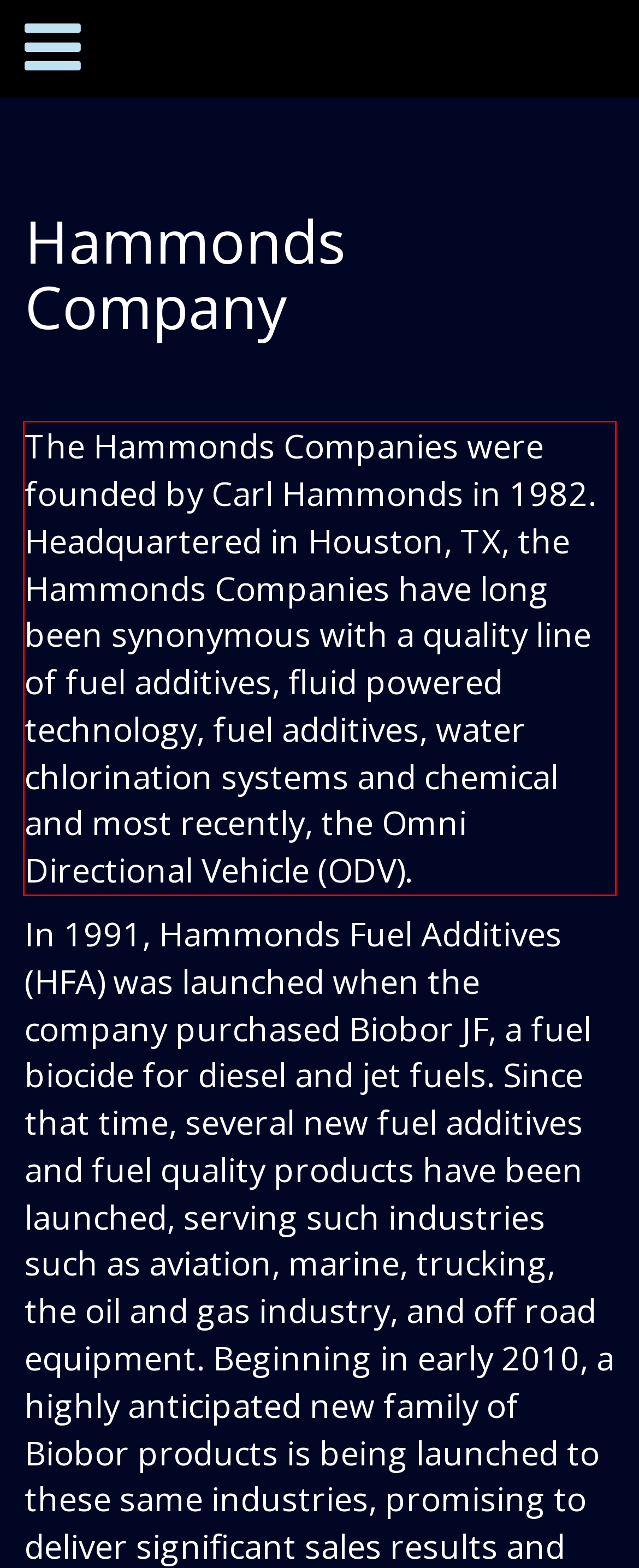Given the screenshot of a webpage, identify the red rectangle bounding box and recognize the text content inside it, generating the extracted text.

The Hammonds Companies were founded by Carl Hammonds in 1982. Headquartered in Houston, TX, the Hammonds Companies have long been synonymous with a quality line of fuel additives, fluid powered technology, fuel additives, water chlorination systems and chemical and most recently, the Omni Directional Vehicle (ODV).